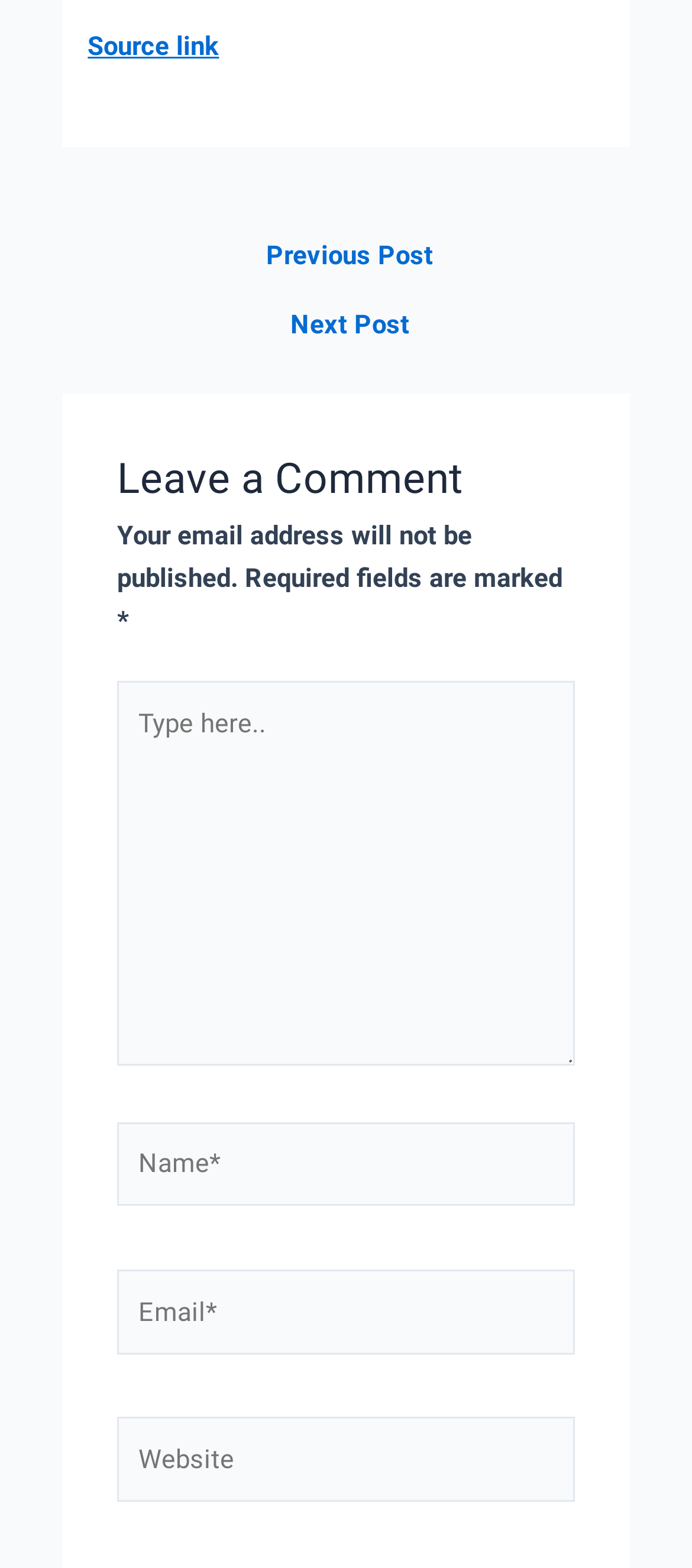From the webpage screenshot, predict the bounding box of the UI element that matches this description: "Source link".

[0.127, 0.019, 0.317, 0.04]